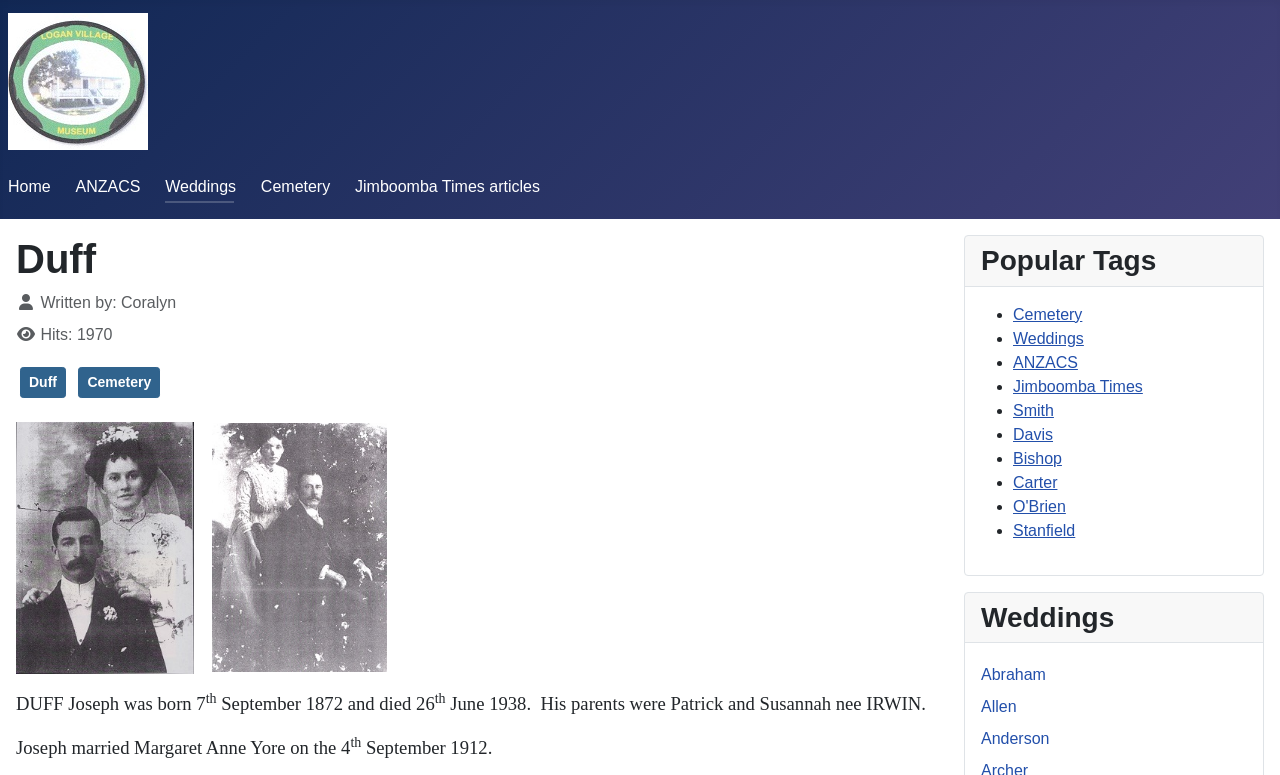Please predict the bounding box coordinates of the element's region where a click is necessary to complete the following instruction: "Go to DESTINATIONS". The coordinates should be represented by four float numbers between 0 and 1, i.e., [left, top, right, bottom].

None